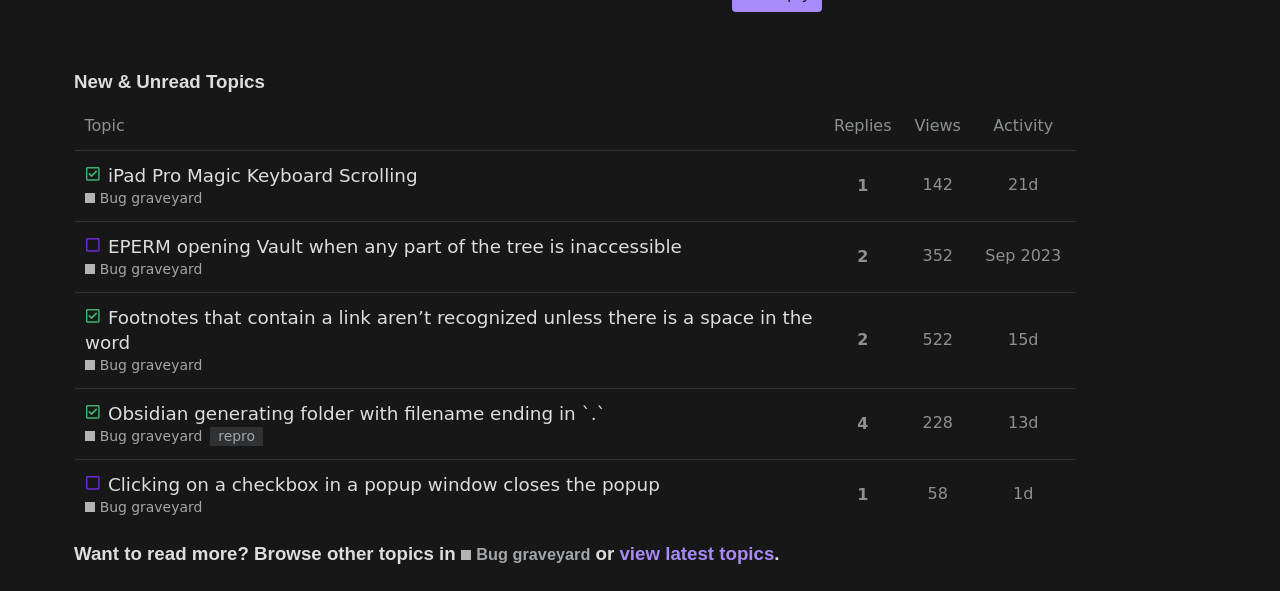Respond with a single word or phrase to the following question: What is the view count of the third topic?

522